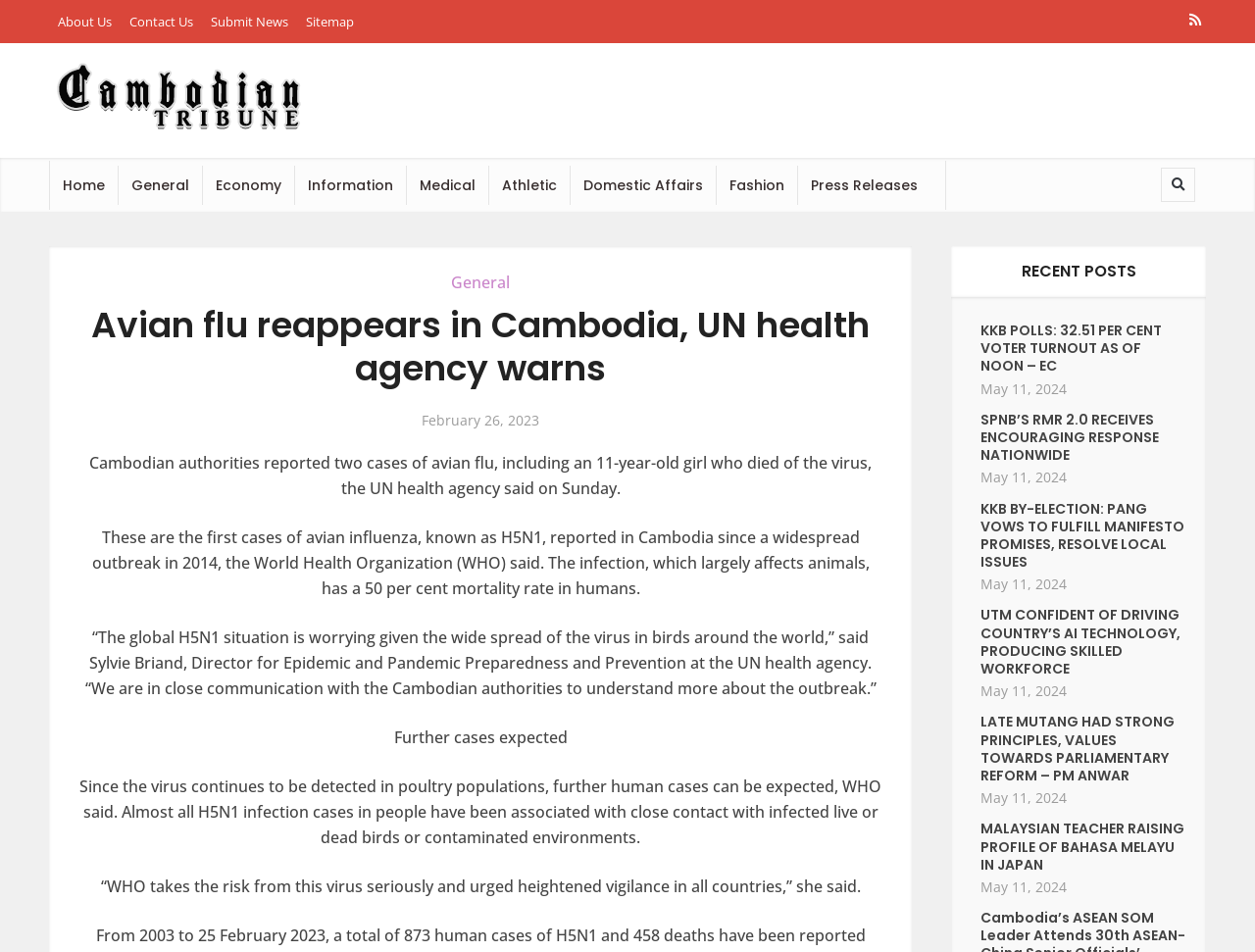Answer with a single word or phrase: 
How many recent posts are listed on the webpage?

6